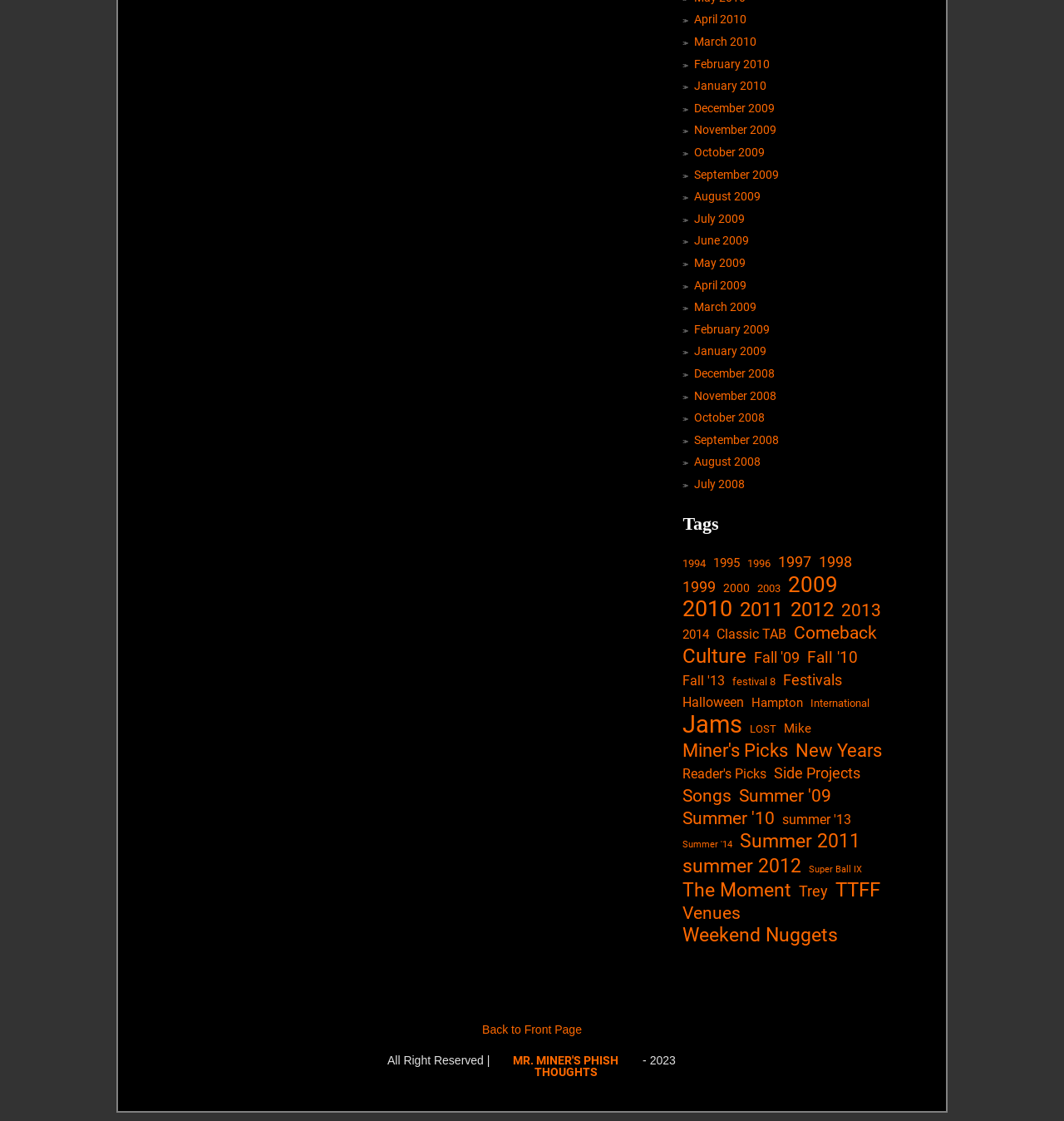Provide the bounding box coordinates of the HTML element described by the text: "Venues". The coordinates should be in the format [left, top, right, bottom] with values between 0 and 1.

[0.642, 0.805, 0.696, 0.824]